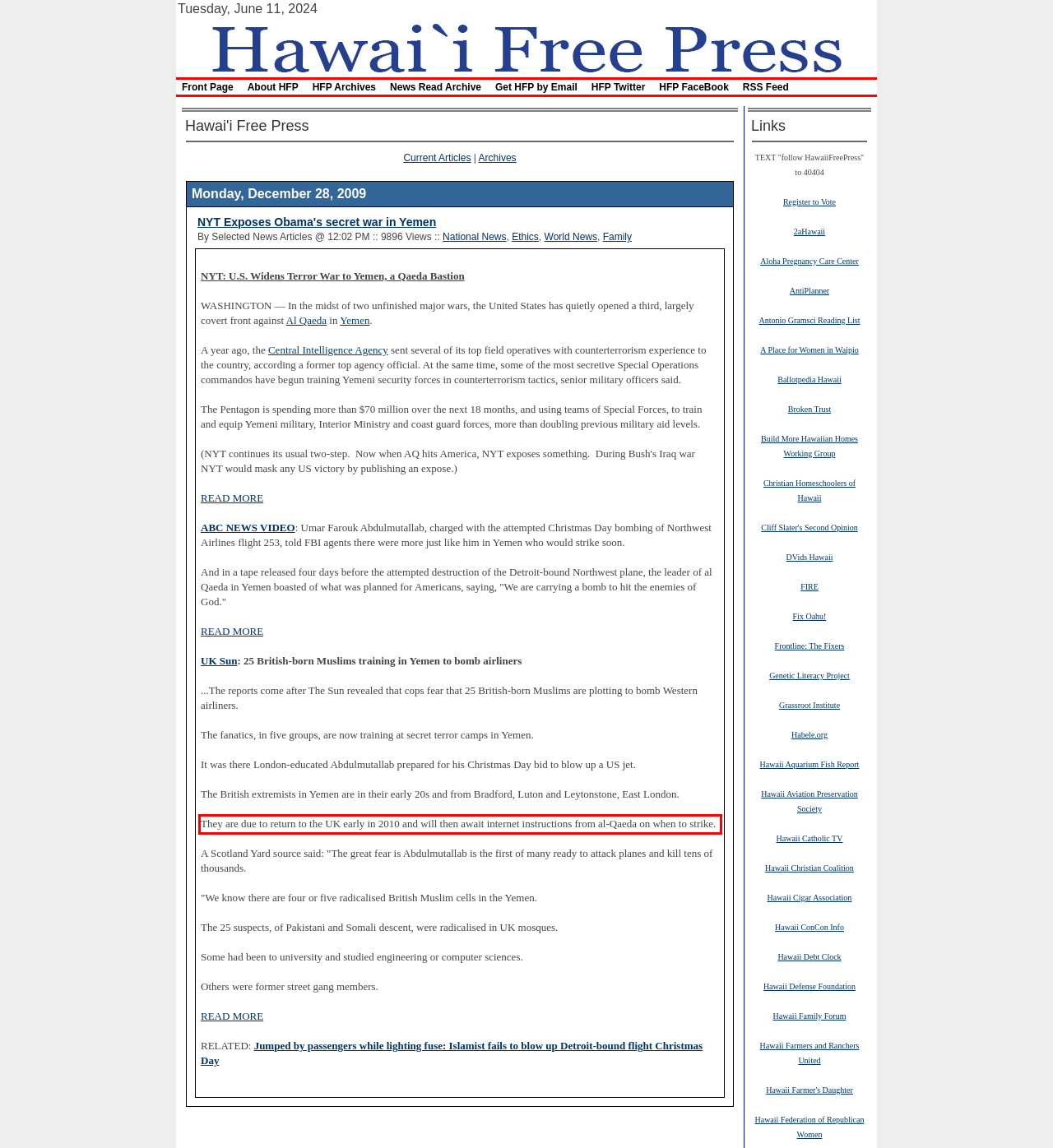With the provided screenshot of a webpage, locate the red bounding box and perform OCR to extract the text content inside it.

They are due to return to the UK early in 2010 and will then await internet instructions from al-Qaeda on when to strike.